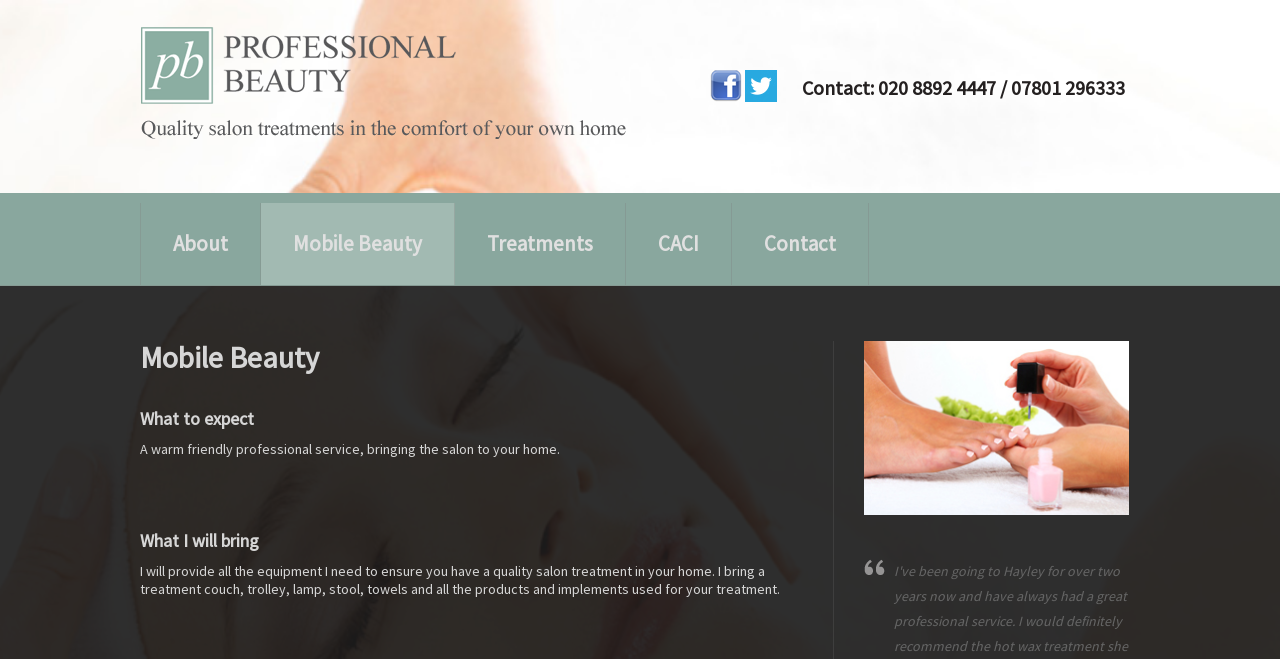What is the tone of the service?
Refer to the image and provide a detailed answer to the question.

The webpage describes the service as 'a warm friendly professional service', suggesting that the therapist aims to provide a welcoming and professional experience for customers. This tone is likely to make customers feel comfortable and at ease during their treatments.